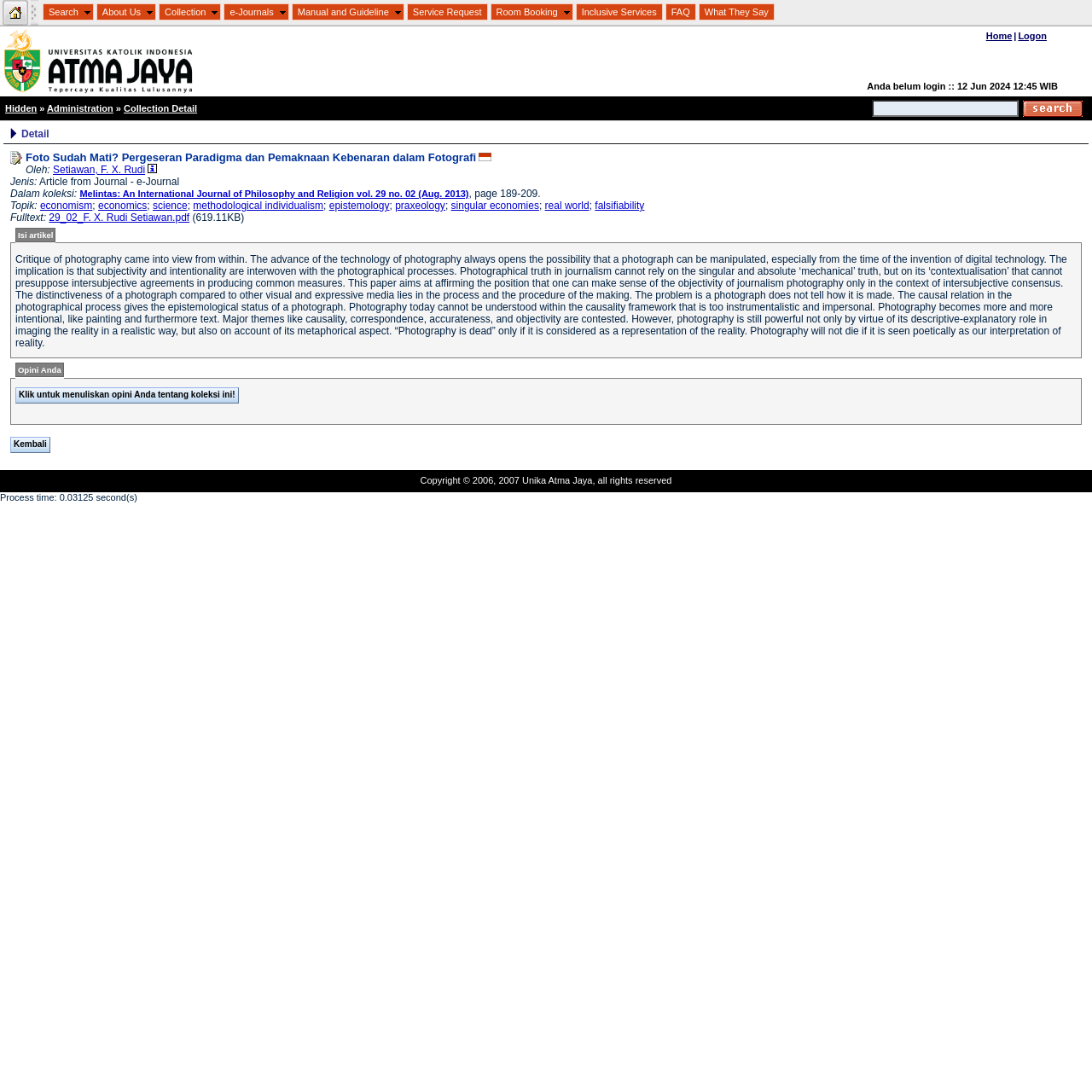Please respond to the question with a concise word or phrase:
What is the function of the 'Logon' link?

To log in to the system